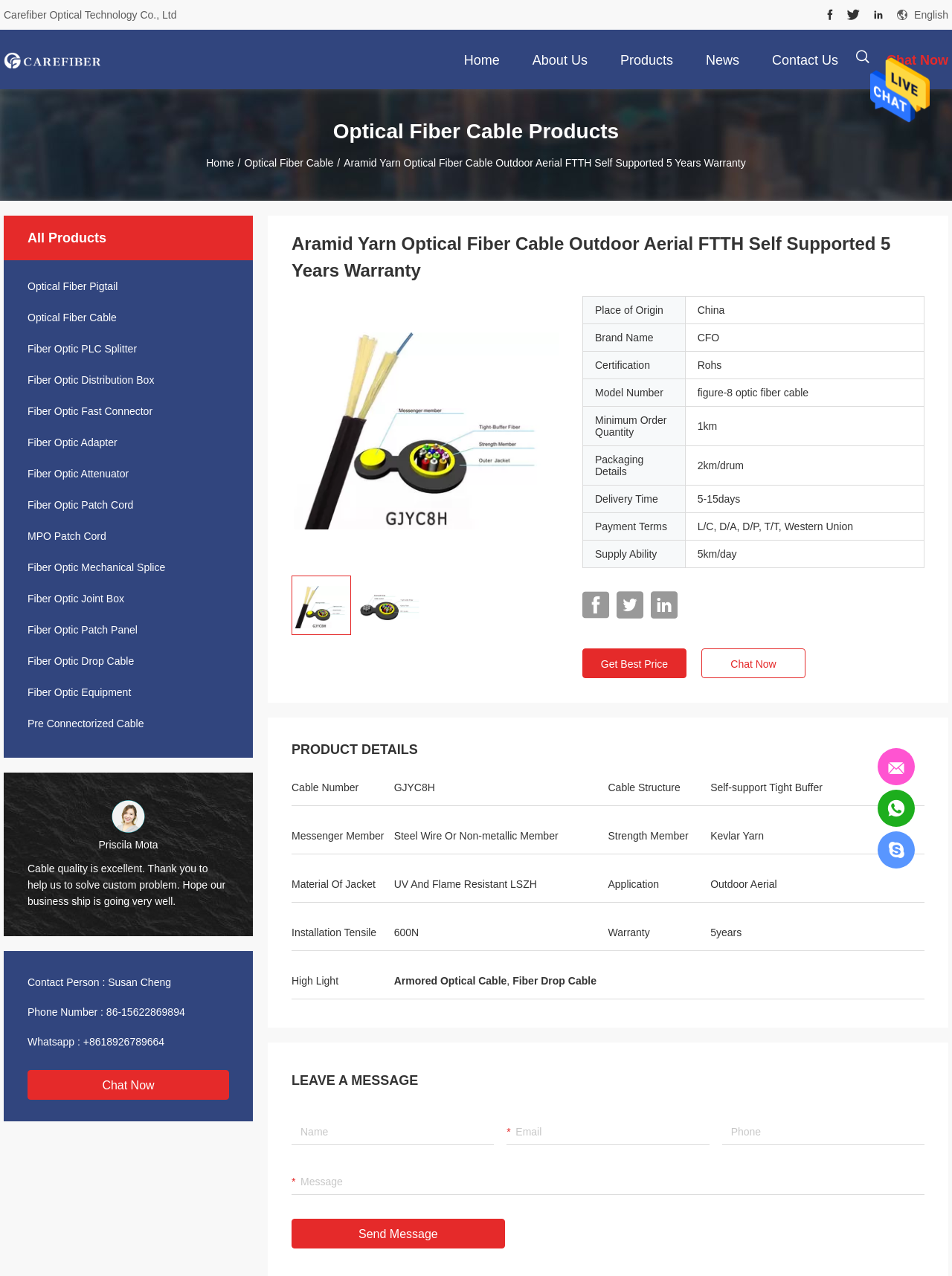Give a one-word or one-phrase response to the question:
What is the product category?

Optical Fiber Cable